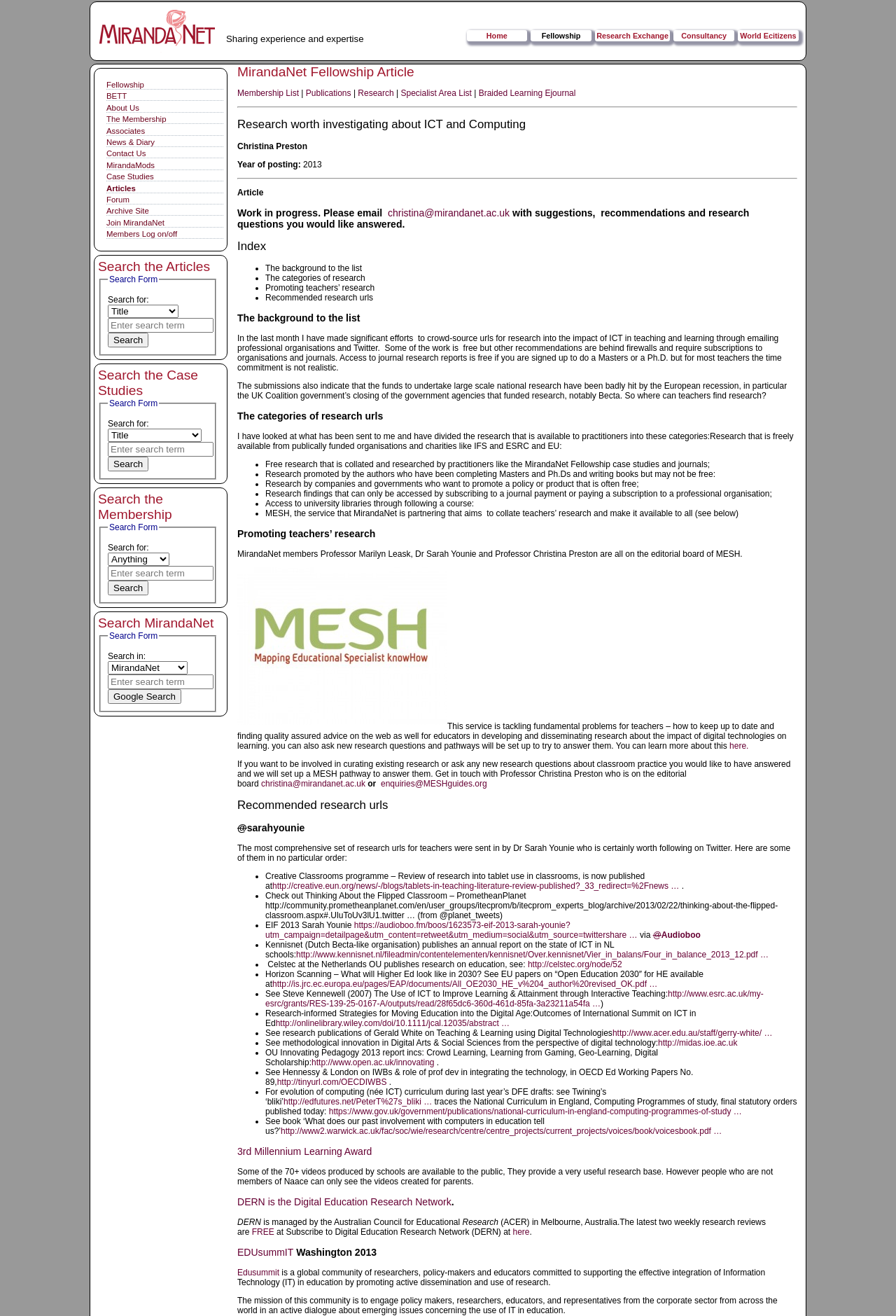Locate the bounding box coordinates of the element's region that should be clicked to carry out the following instruction: "Go to Fellowship page". The coordinates need to be four float numbers between 0 and 1, i.e., [left, top, right, bottom].

[0.592, 0.023, 0.66, 0.032]